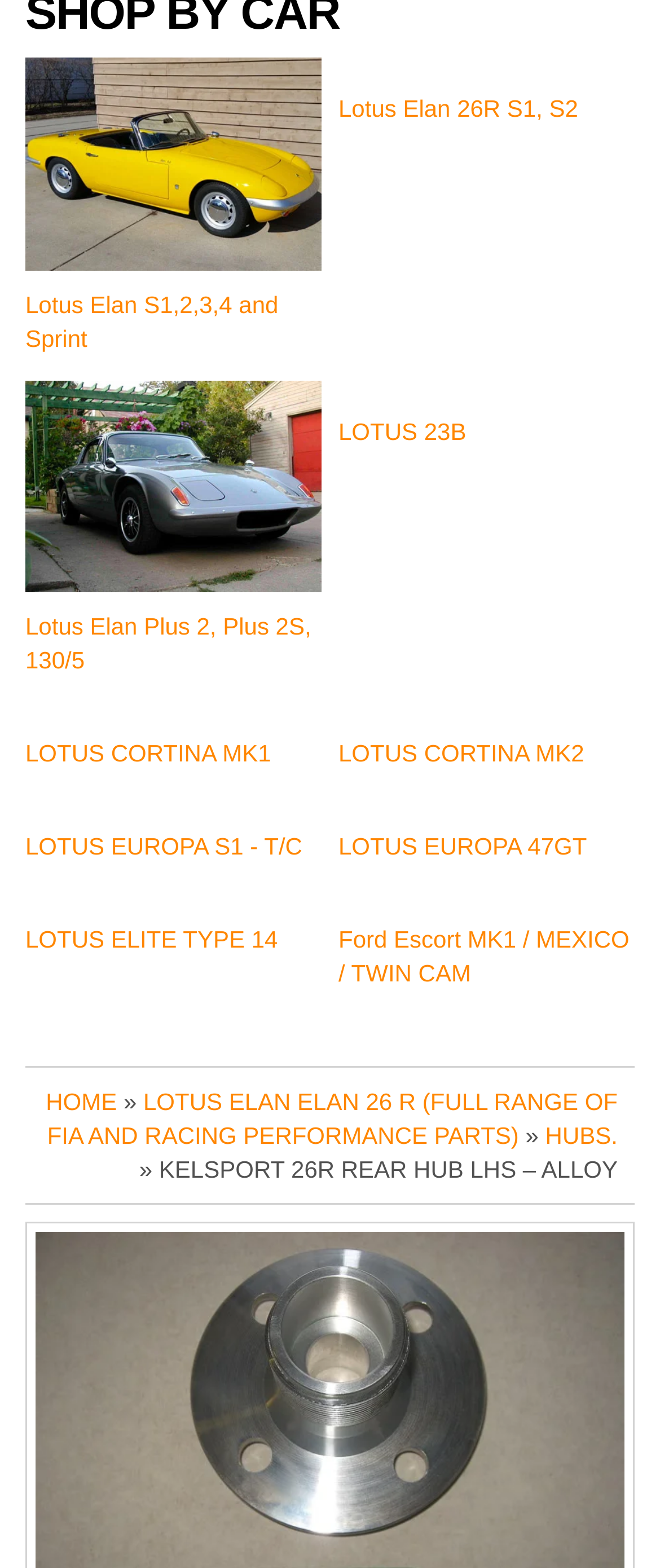Please determine the bounding box coordinates for the UI element described here. Use the format (top-left x, top-left y, bottom-right x, bottom-right y) with values bounded between 0 and 1: LOTUS EUROPA S1 - T/C

[0.038, 0.258, 0.487, 0.301]